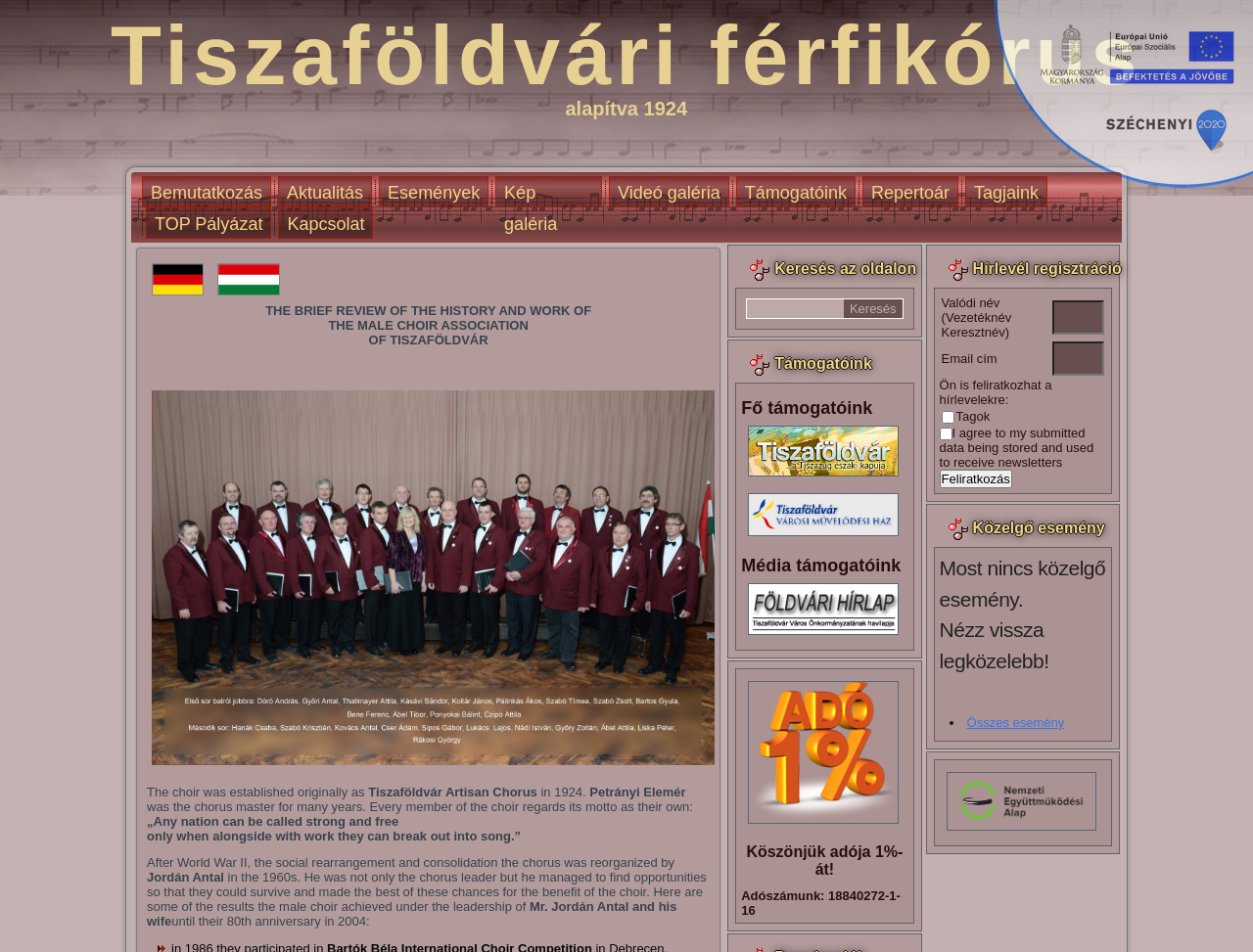Based on the element description: "parent_node: Köszönjük adója 1%-át!", identify the UI element and provide its bounding box coordinates. Use four float numbers between 0 and 1, [left, top, right, bottom].

[0.592, 0.86, 0.722, 0.875]